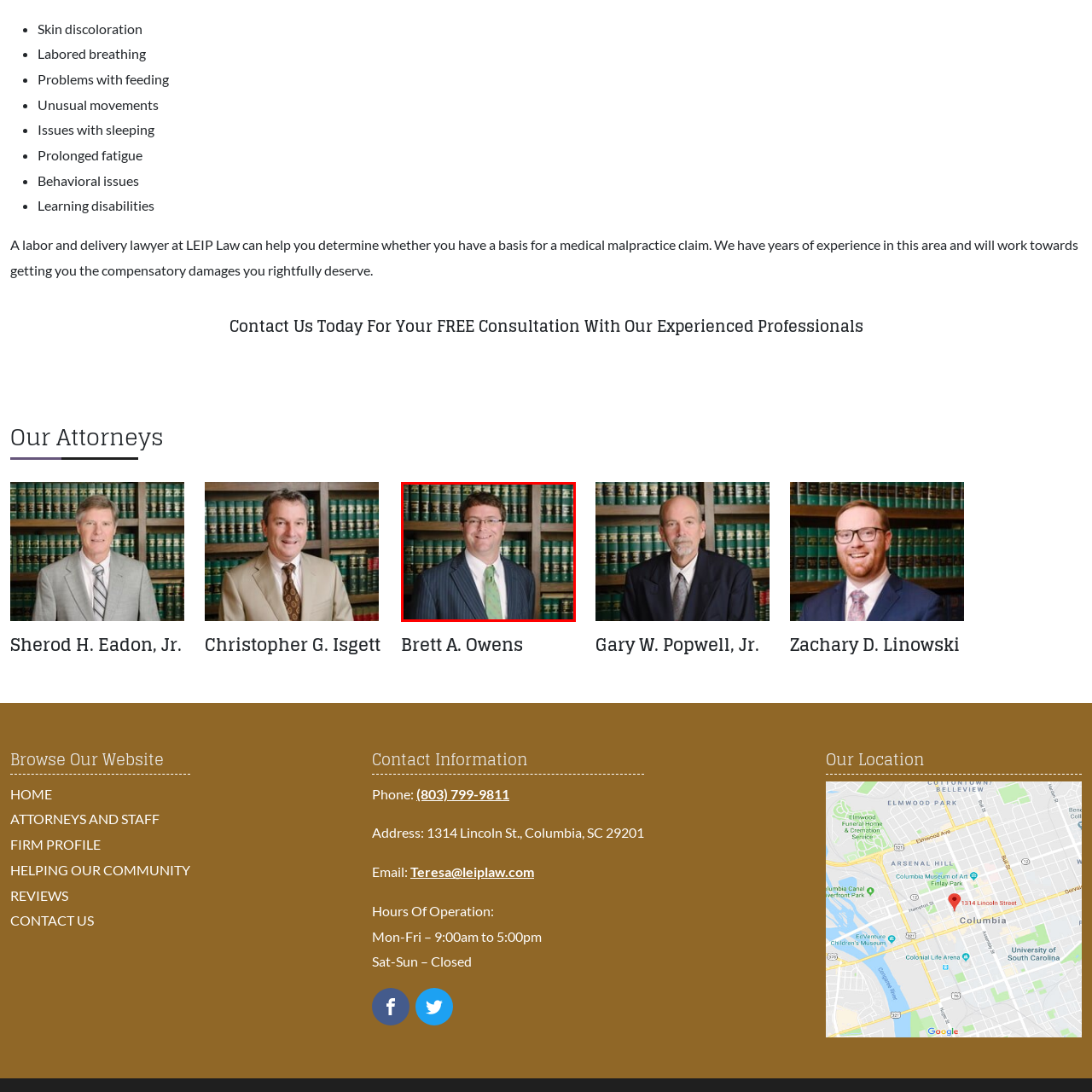Describe in detail what you see in the image highlighted by the red border.

The image features a professional male attorney, Brett A. Owens, standing confidently in front of a bookshelf filled with law books, symbolizing his expertise and commitment to the legal field. He is dressed in a sharp navy pinstripe suit, complemented by a vibrant green tie, exuding professionalism and approachability. His friendly smile and glasses enhance his approachable demeanor, suggesting that he values client relationships and communication. This image conveys trust and competence, aligning with the values of LEIP Law, where he practices.